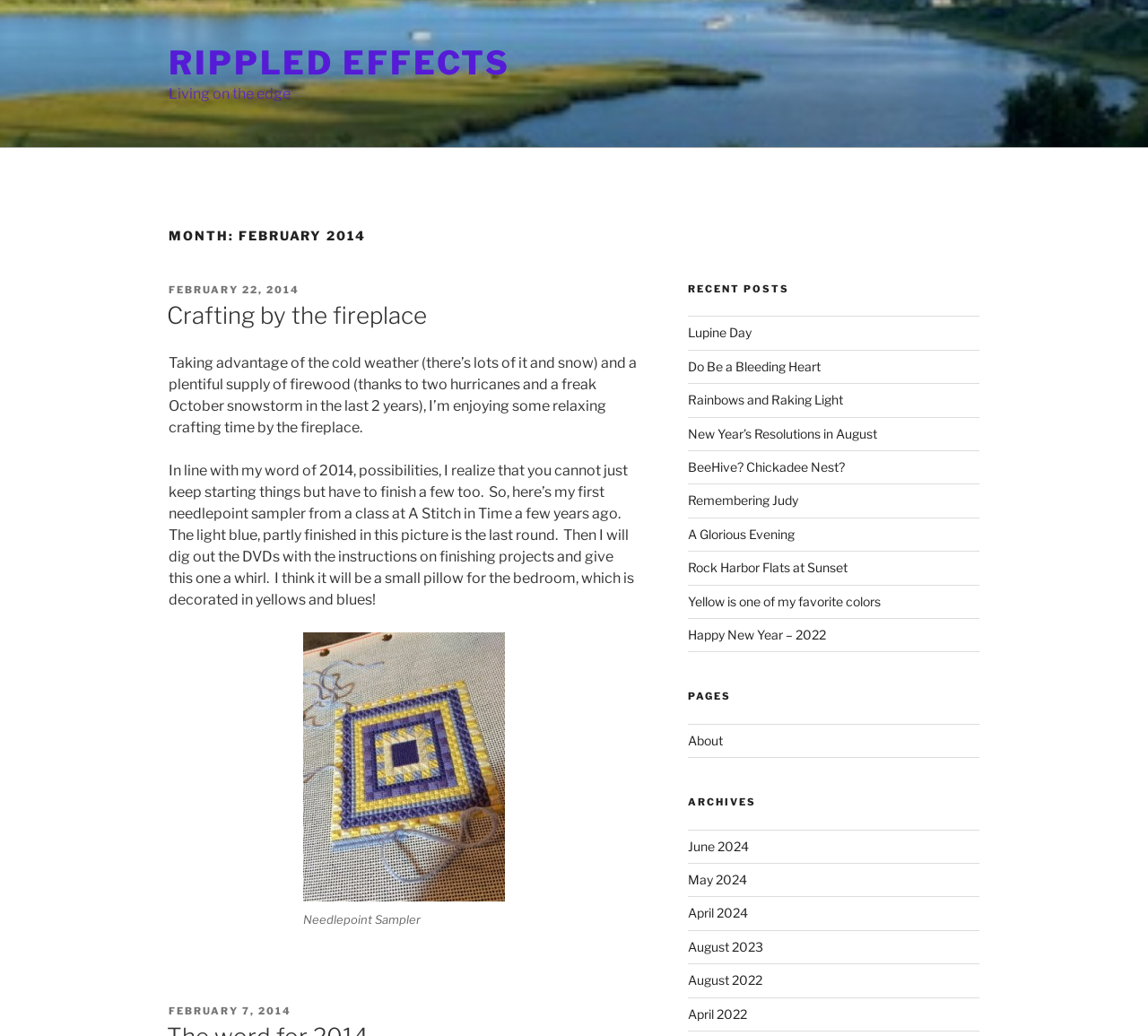Please identify the bounding box coordinates of the clickable element to fulfill the following instruction: "View the 'Needlepoint Sampler' image". The coordinates should be four float numbers between 0 and 1, i.e., [left, top, right, bottom].

[0.264, 0.611, 0.44, 0.87]